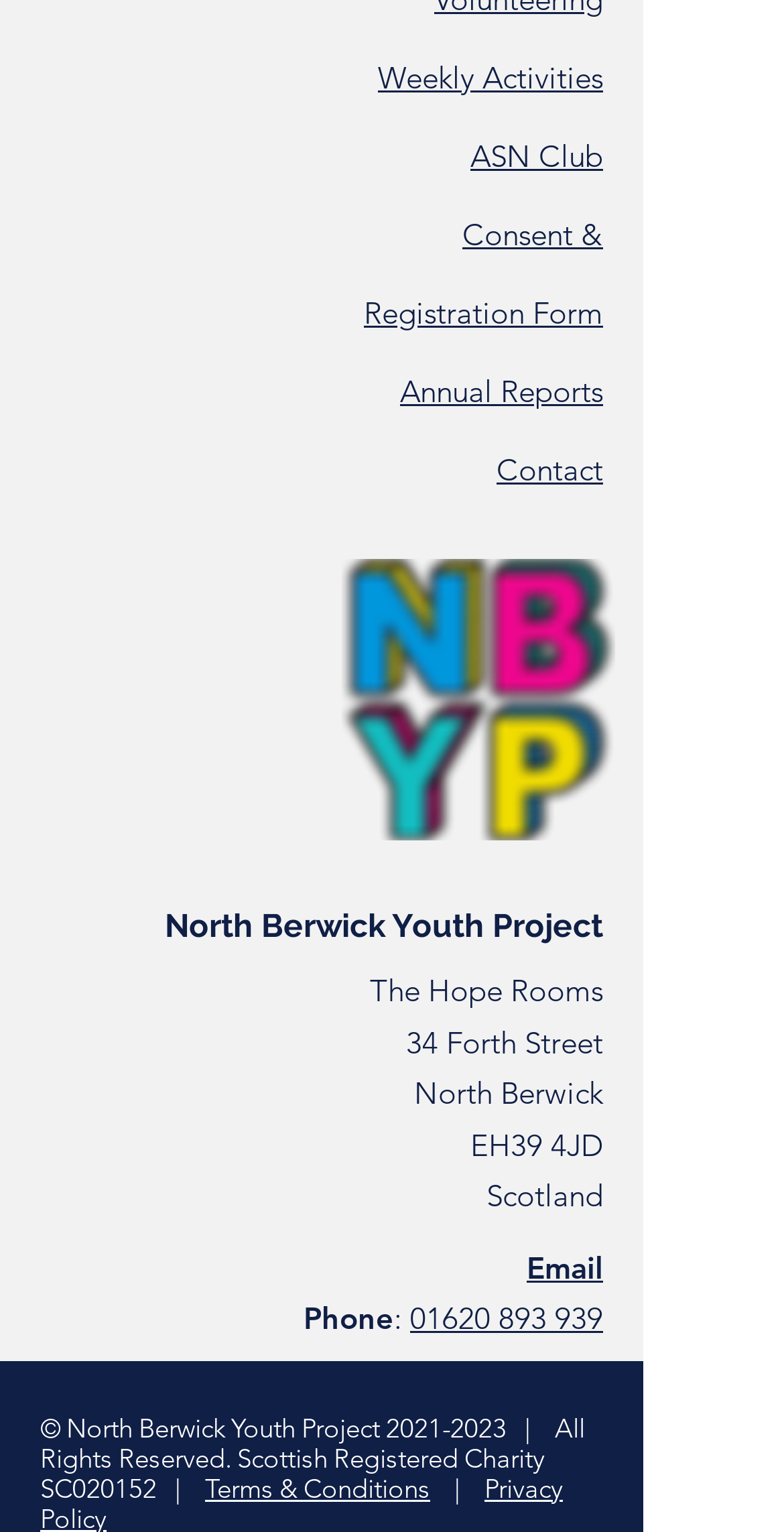Can you find the bounding box coordinates for the element to click on to achieve the instruction: "Open Consent & Registration Form"?

[0.464, 0.14, 0.769, 0.217]